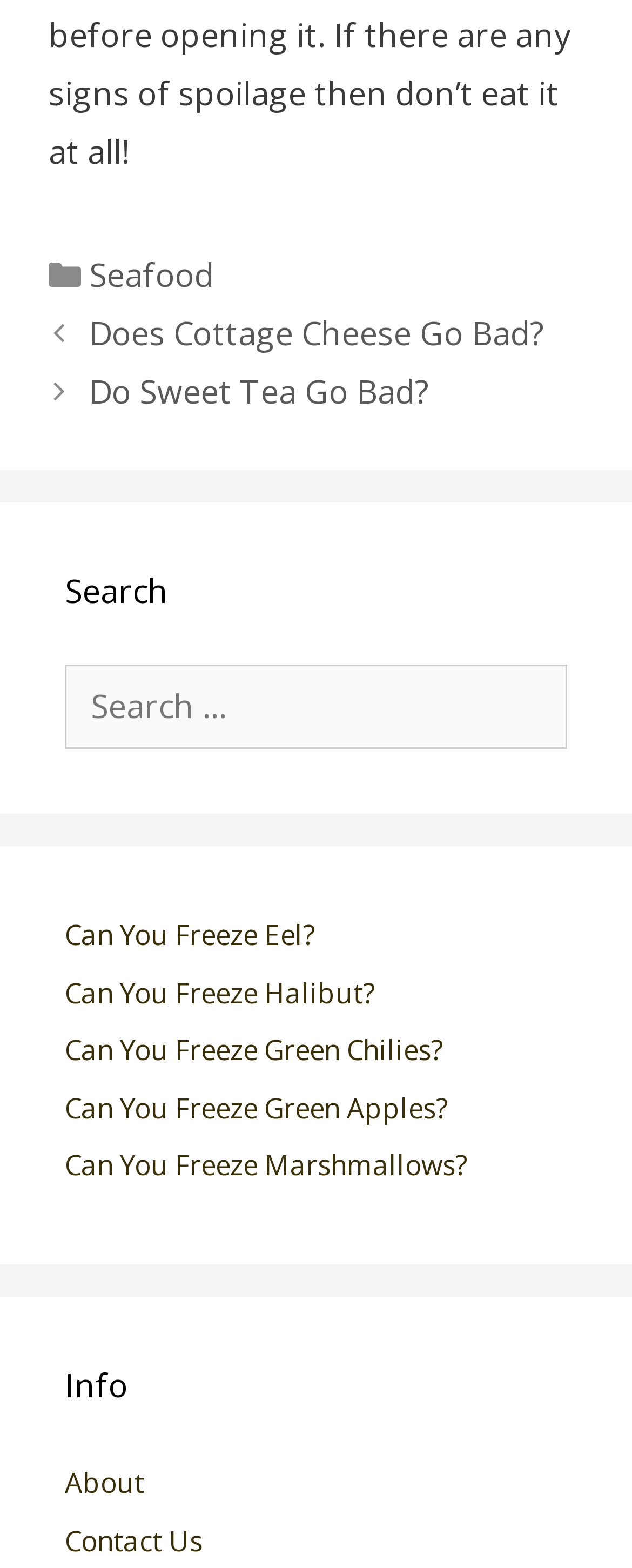Please identify the bounding box coordinates of the area that needs to be clicked to follow this instruction: "Search for something".

[0.103, 0.424, 0.897, 0.478]